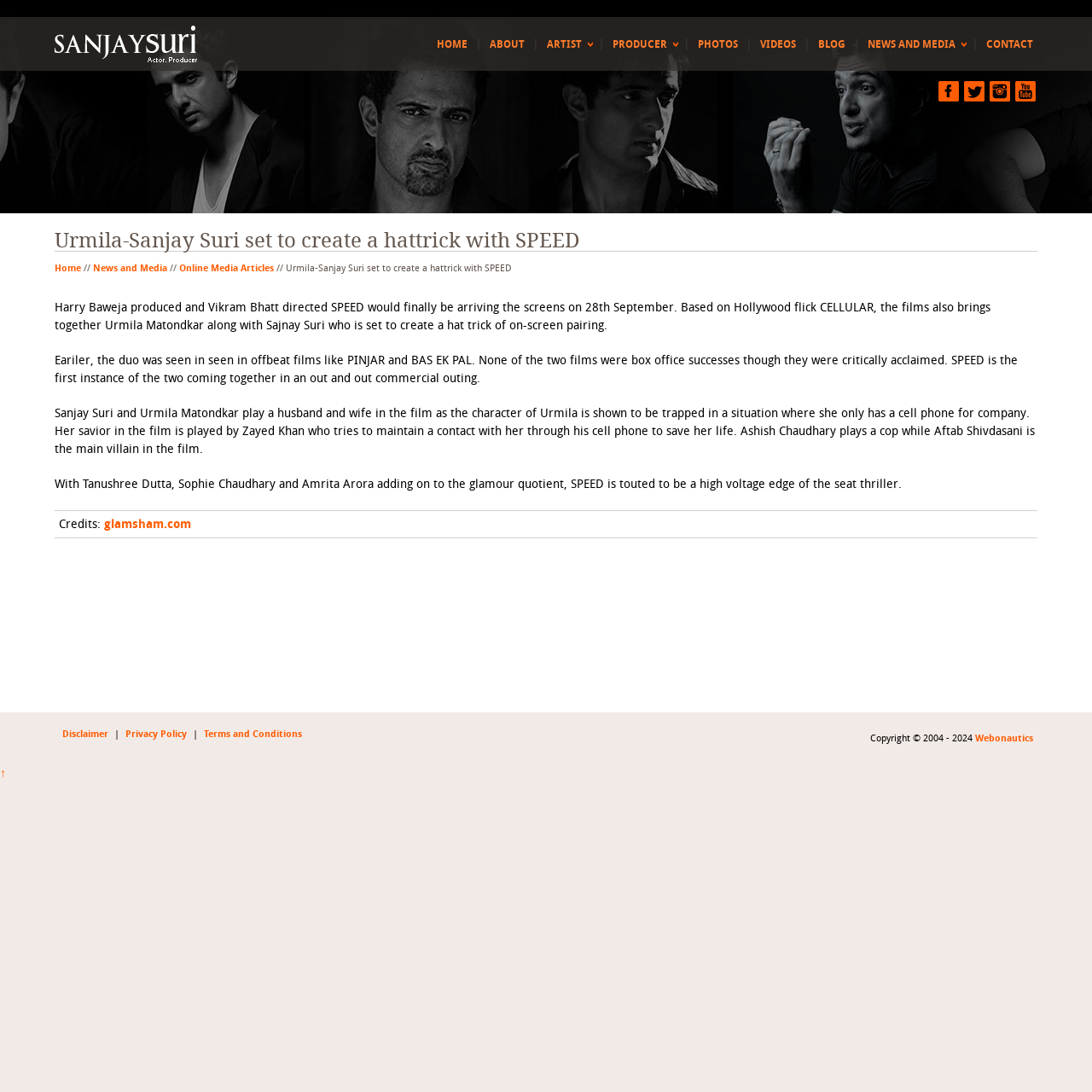Based on the image, please respond to the question with as much detail as possible:
What is the name of the actress who is trapped in a situation with only a cell phone for company?

According to the article, Urmila Matondkar's character is shown to be trapped in a situation where she only has a cell phone for company in the movie SPEED.